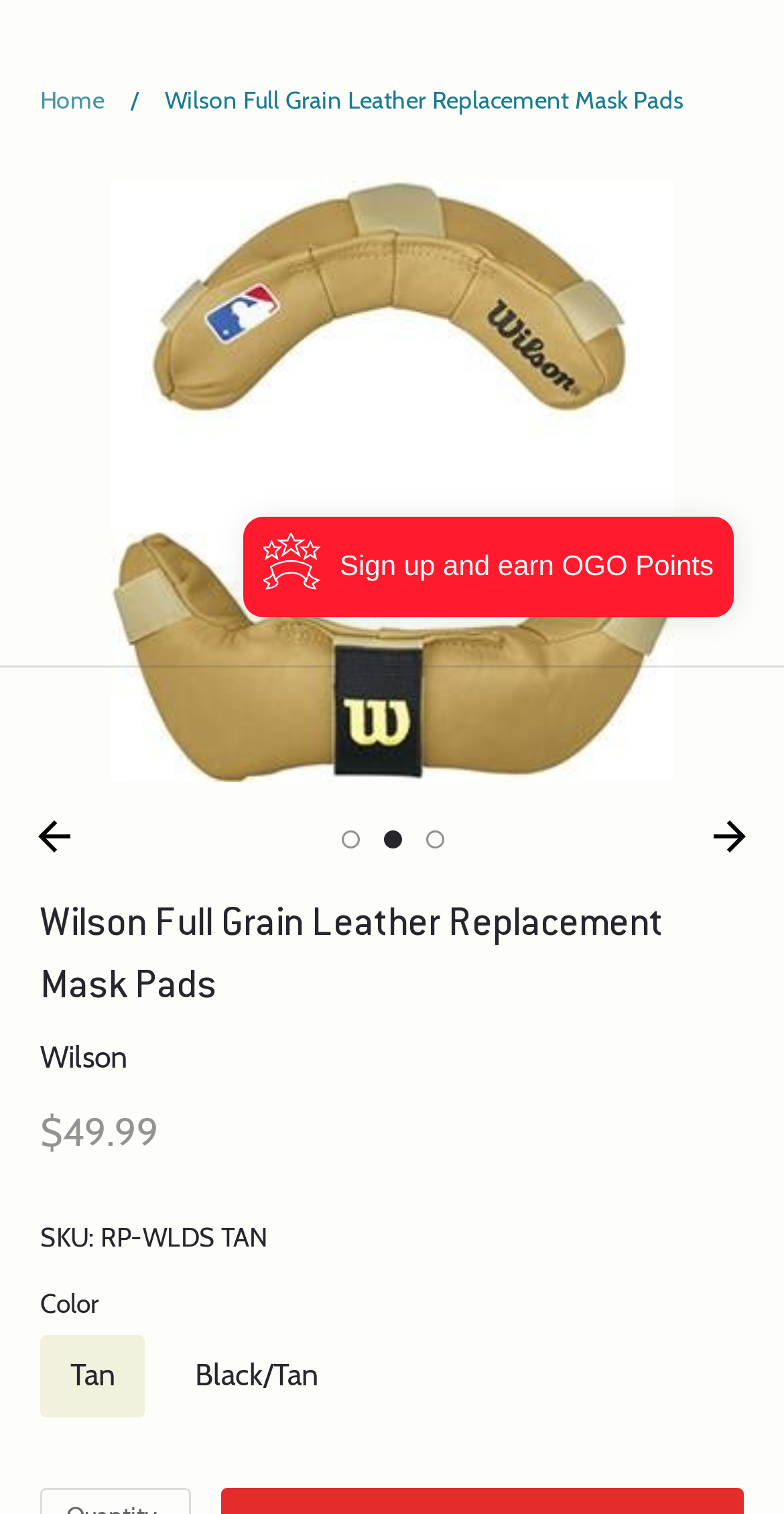Determine the bounding box of the UI component based on this description: "parent_node: Contact Us title="Toggle menu"". The bounding box coordinates should be four float values between 0 and 1, i.e., [left, top, right, bottom].

[0.844, 0.231, 0.91, 0.259]